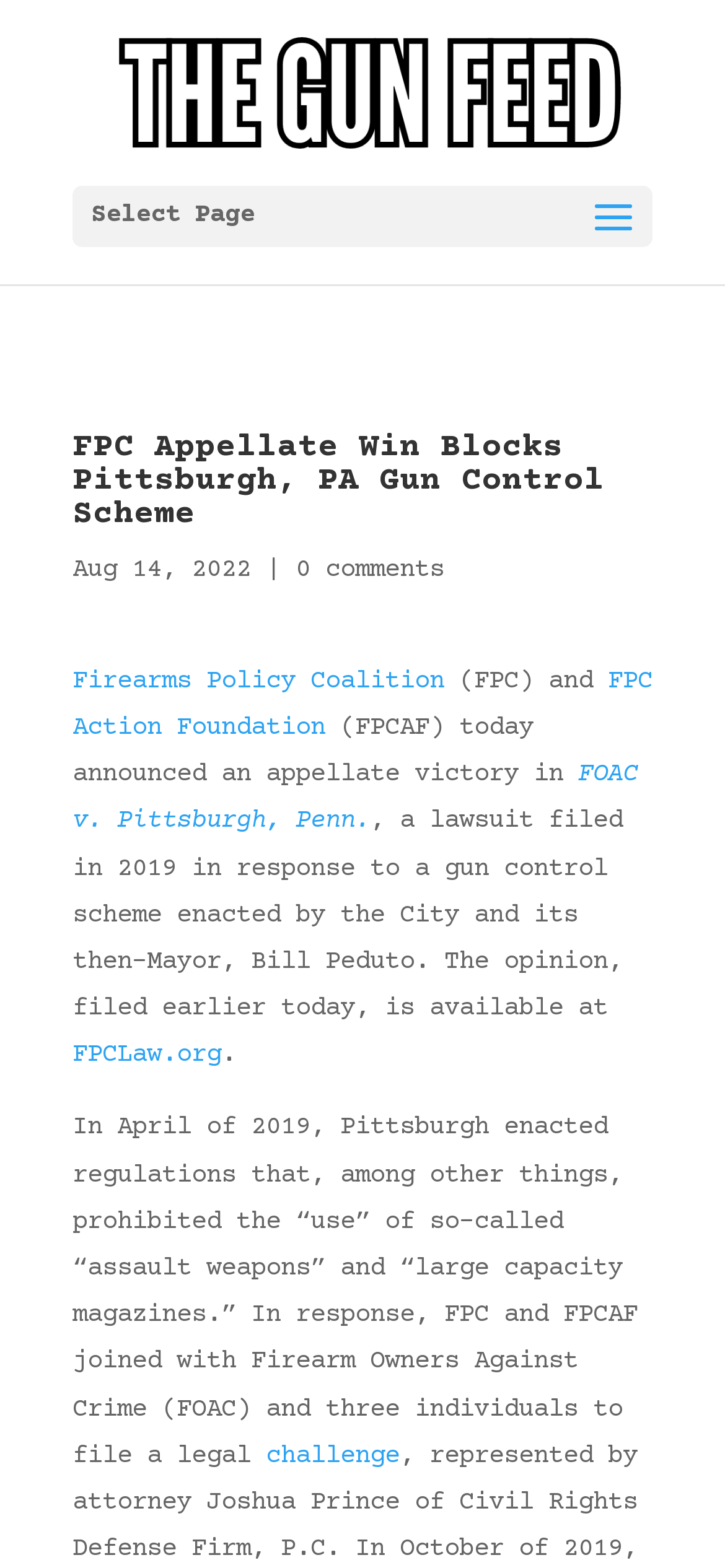What is the name of the lawsuit filed in 2019?
Look at the image and respond with a one-word or short-phrase answer.

FOAC v. Pittsburgh, Penn.